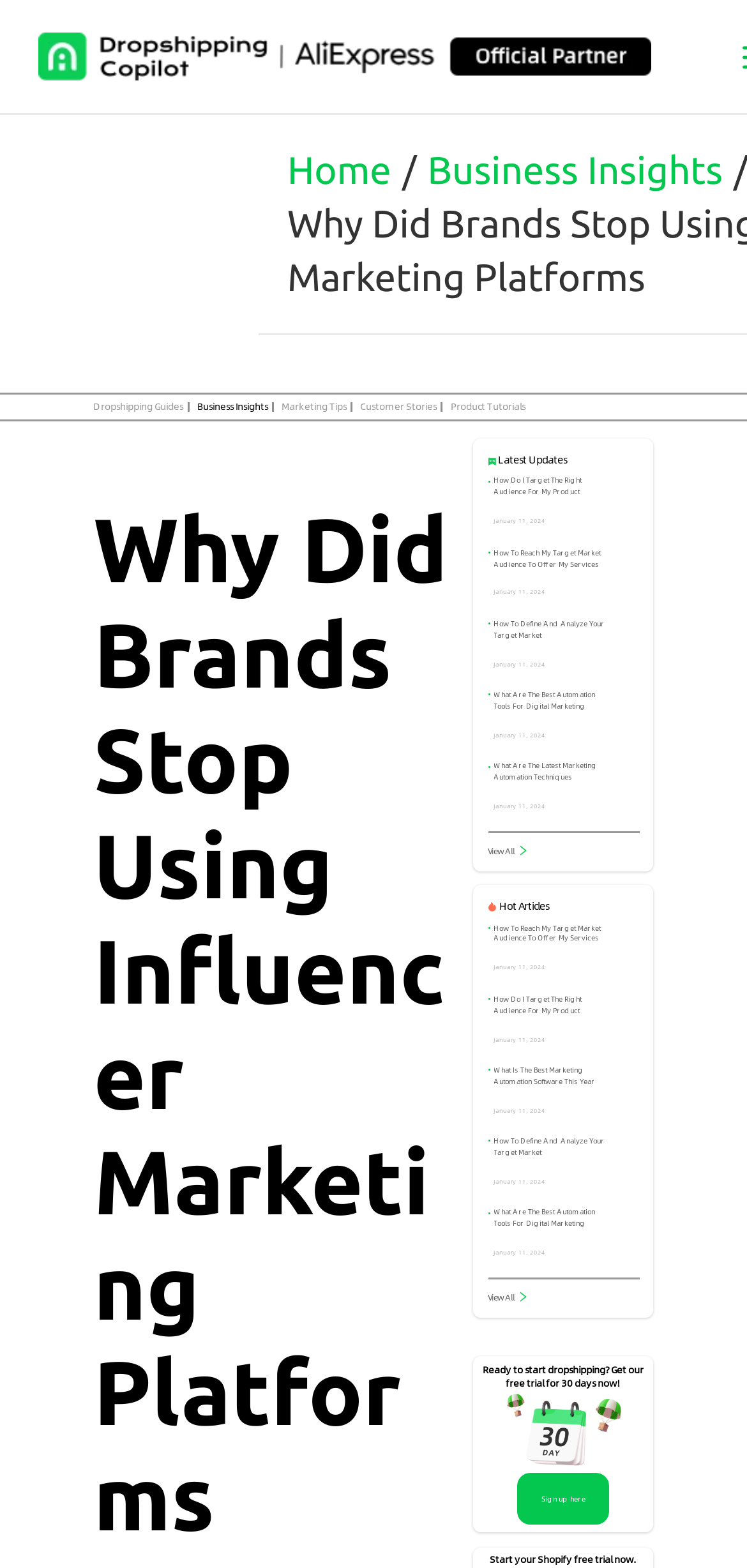Please reply with a single word or brief phrase to the question: 
What is the topic of the article on the webpage?

Influencer marketing platforms